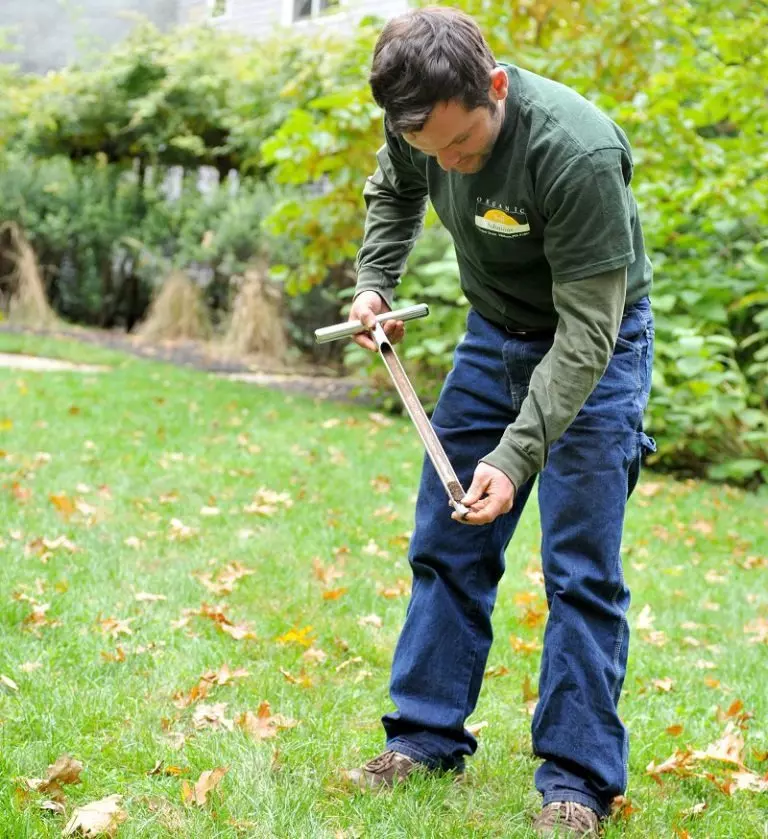Provide a comprehensive description of the image.

In this image, a man is engaged in soil testing within a vibrant outdoor setting. He is dressed in a dark green t-shirt featuring a logo that suggests a connection to organic soil solutions, paired with denim jeans. The scene is set against a backdrop of lush greenery and scattered autumn leaves, indicating a well-maintained garden or yard.

The man is using a soil probe, a tool designed to extract soil samples, and he focuses intently on his task, likely preparing to analyze the soil's physical and chemical properties. This action emphasizes the importance of soil health in fostering a thriving ecosystem for plants, which aligns with the theme of organic gardening and sustainable practices. The overall ambiance reflects a dedication to environmental care and an understanding of the critical role soil plays in plant vitality.